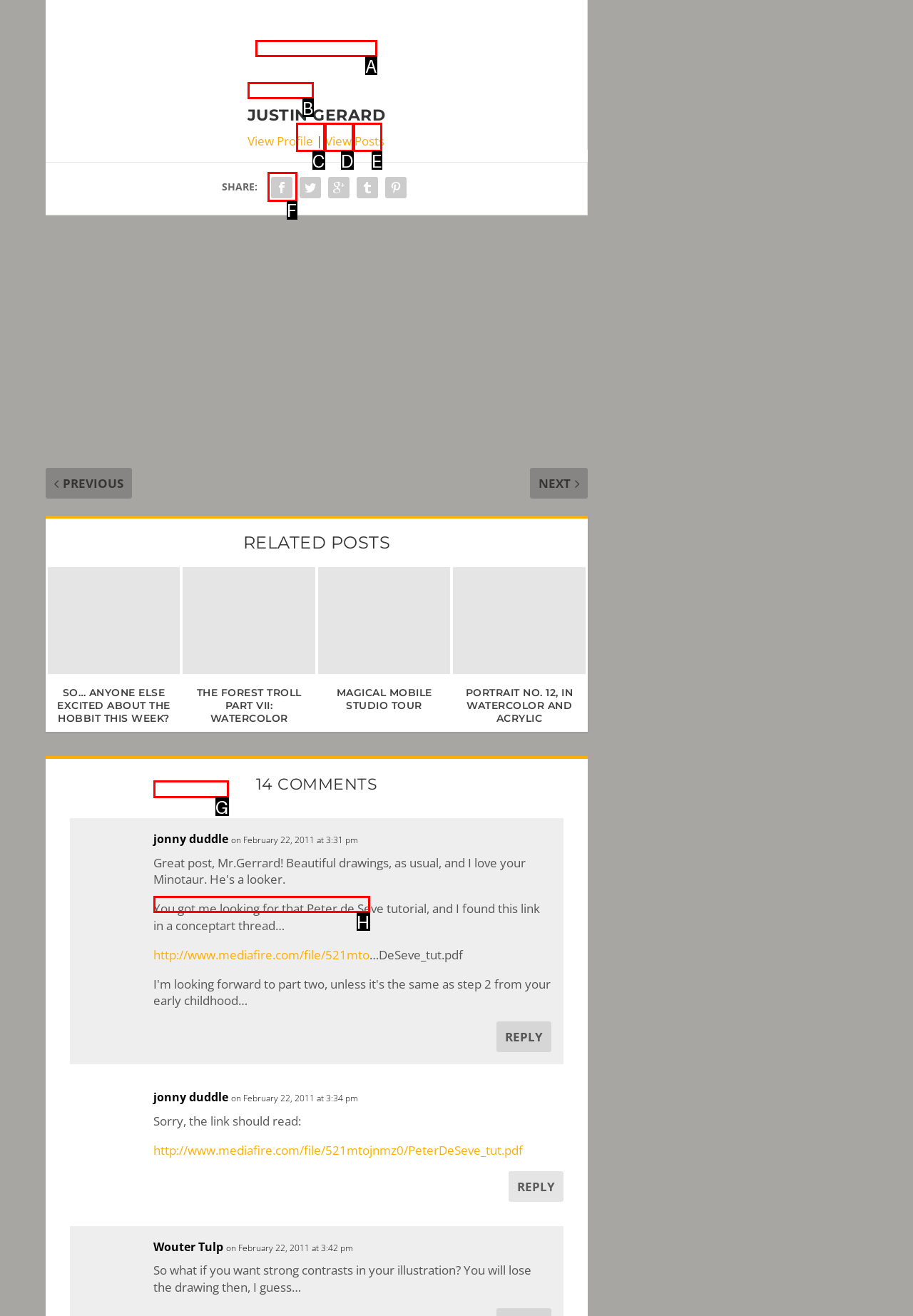Indicate the UI element to click to perform the task: Share this post. Reply with the letter corresponding to the chosen element.

F